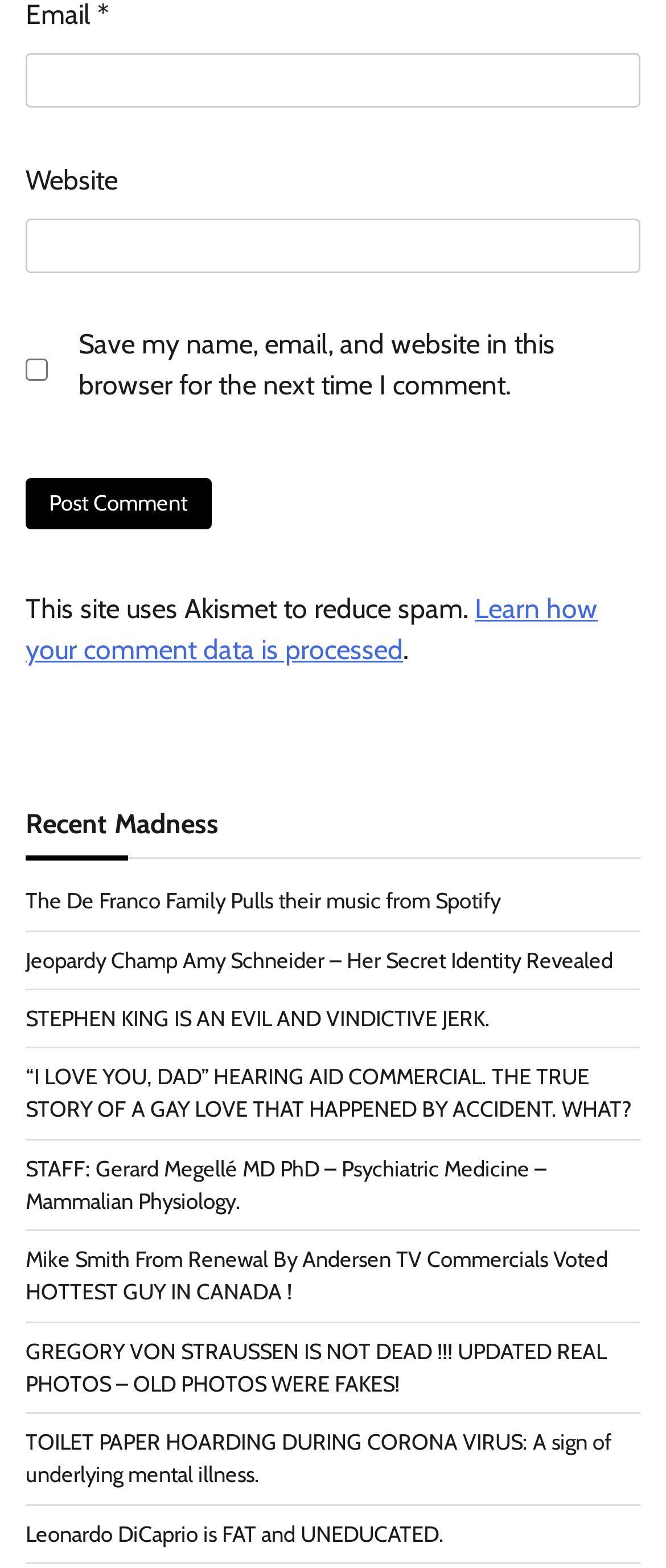Using the element description provided, determine the bounding box coordinates in the format (top-left x, top-left y, bottom-right x, bottom-right y). Ensure that all values are floating point numbers between 0 and 1. Element description: parent_node: Email * aria-describedby="email-notes" name="email"

[0.038, 0.034, 0.962, 0.069]